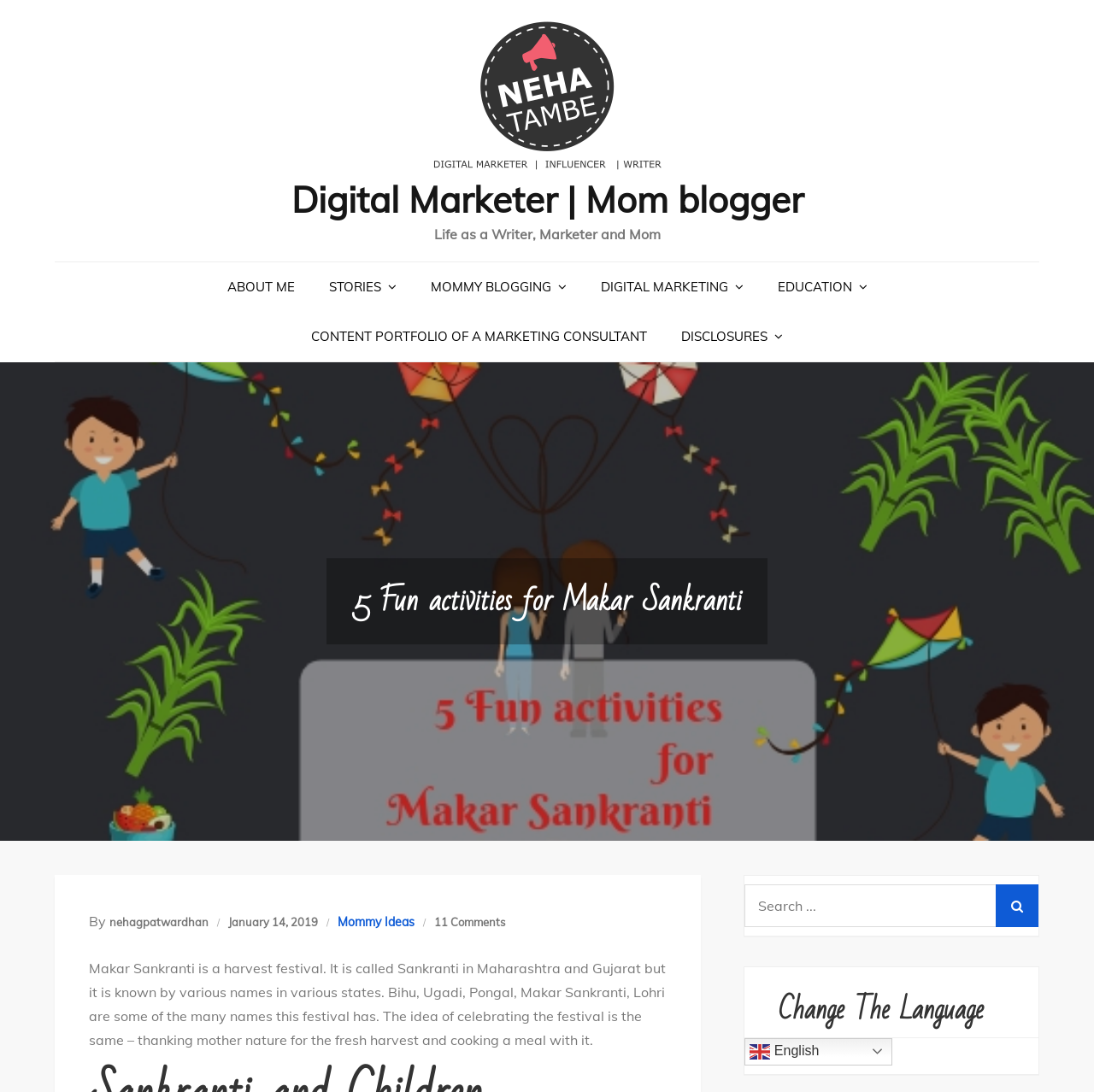Extract the bounding box coordinates for the UI element described as: "Digital Marketer | Mom blogger".

[0.266, 0.162, 0.734, 0.203]